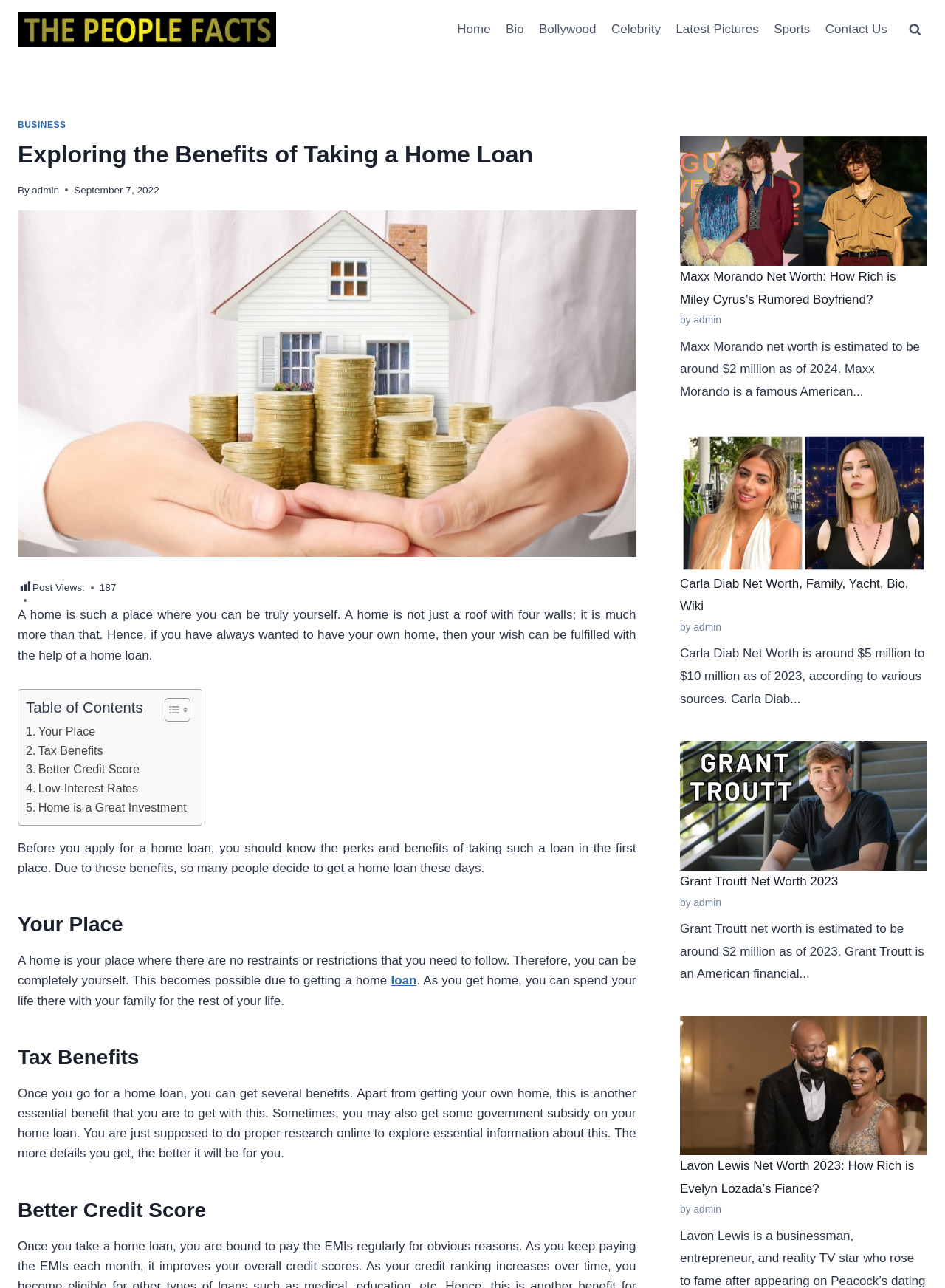Identify the bounding box coordinates of the clickable section necessary to follow the following instruction: "Toggle the table of content". The coordinates should be presented as four float numbers from 0 to 1, i.e., [left, top, right, bottom].

[0.162, 0.541, 0.197, 0.561]